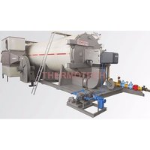What type of fuel does the heater use?
From the image, respond using a single word or phrase.

Liquid fuel